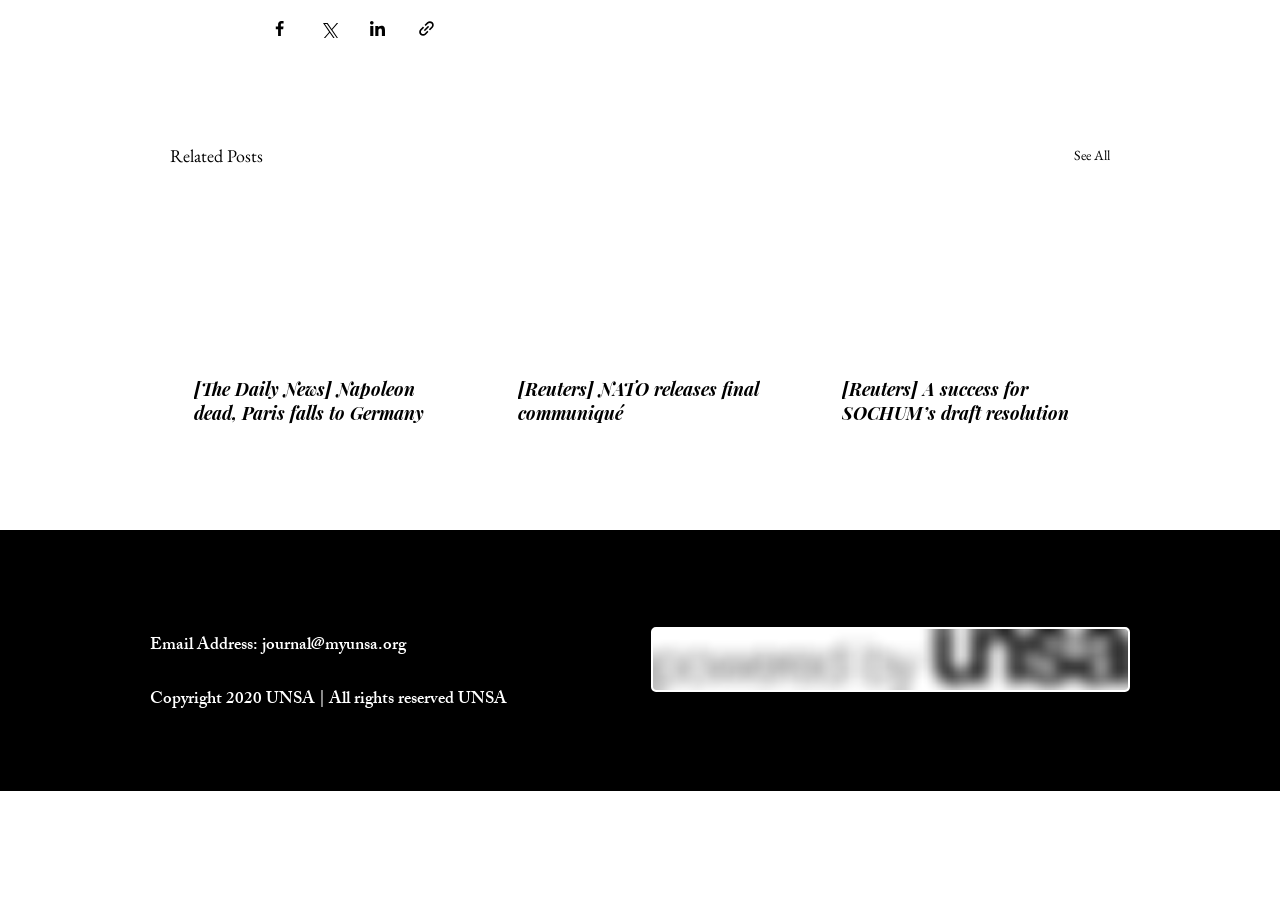Please provide the bounding box coordinates for the element that needs to be clicked to perform the following instruction: "See all related posts". The coordinates should be given as four float numbers between 0 and 1, i.e., [left, top, right, bottom].

[0.839, 0.153, 0.867, 0.185]